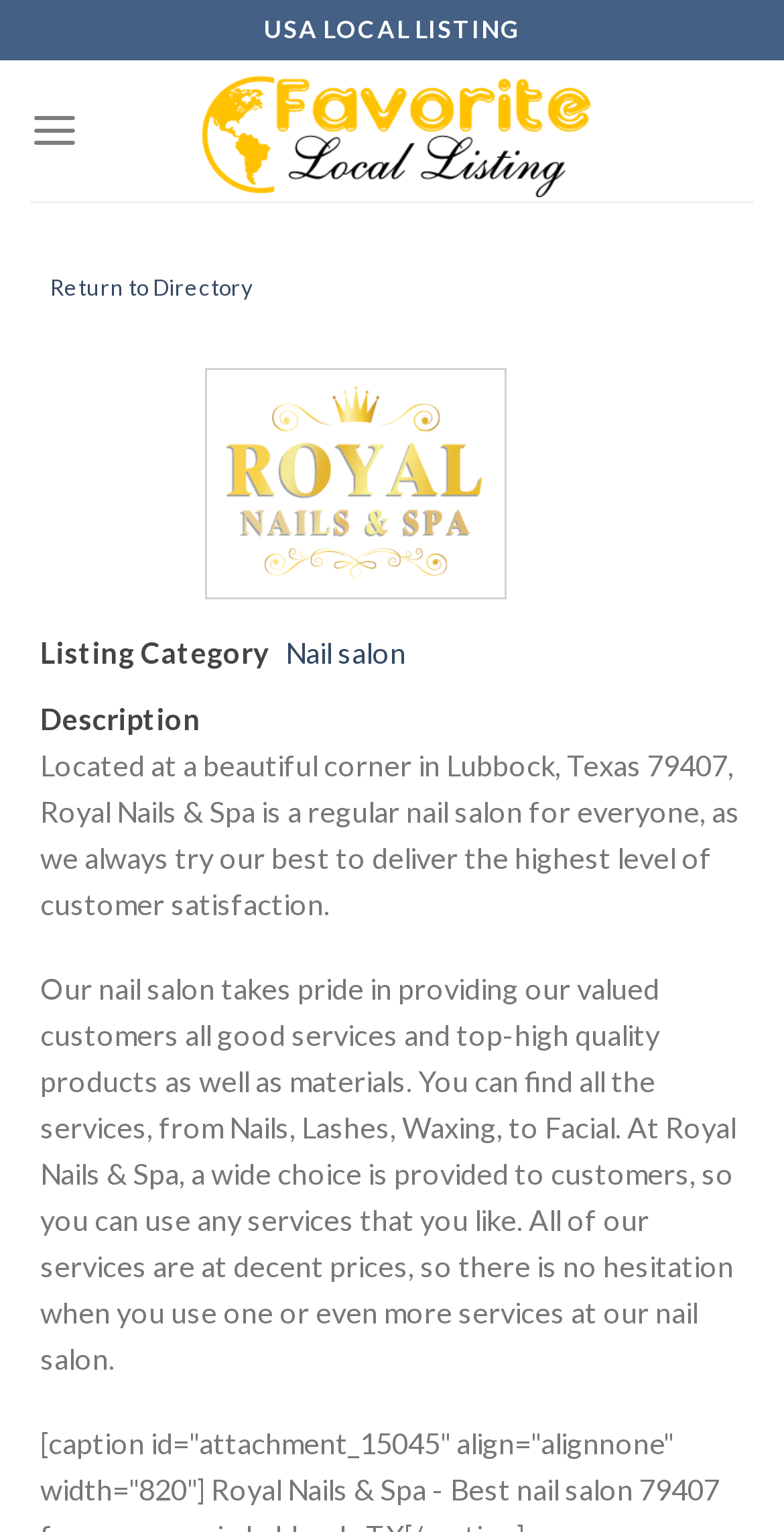Please predict the bounding box coordinates (top-left x, top-left y, bottom-right x, bottom-right y) for the UI element in the screenshot that fits the description: aria-label="Menu"

[0.038, 0.053, 0.101, 0.118]